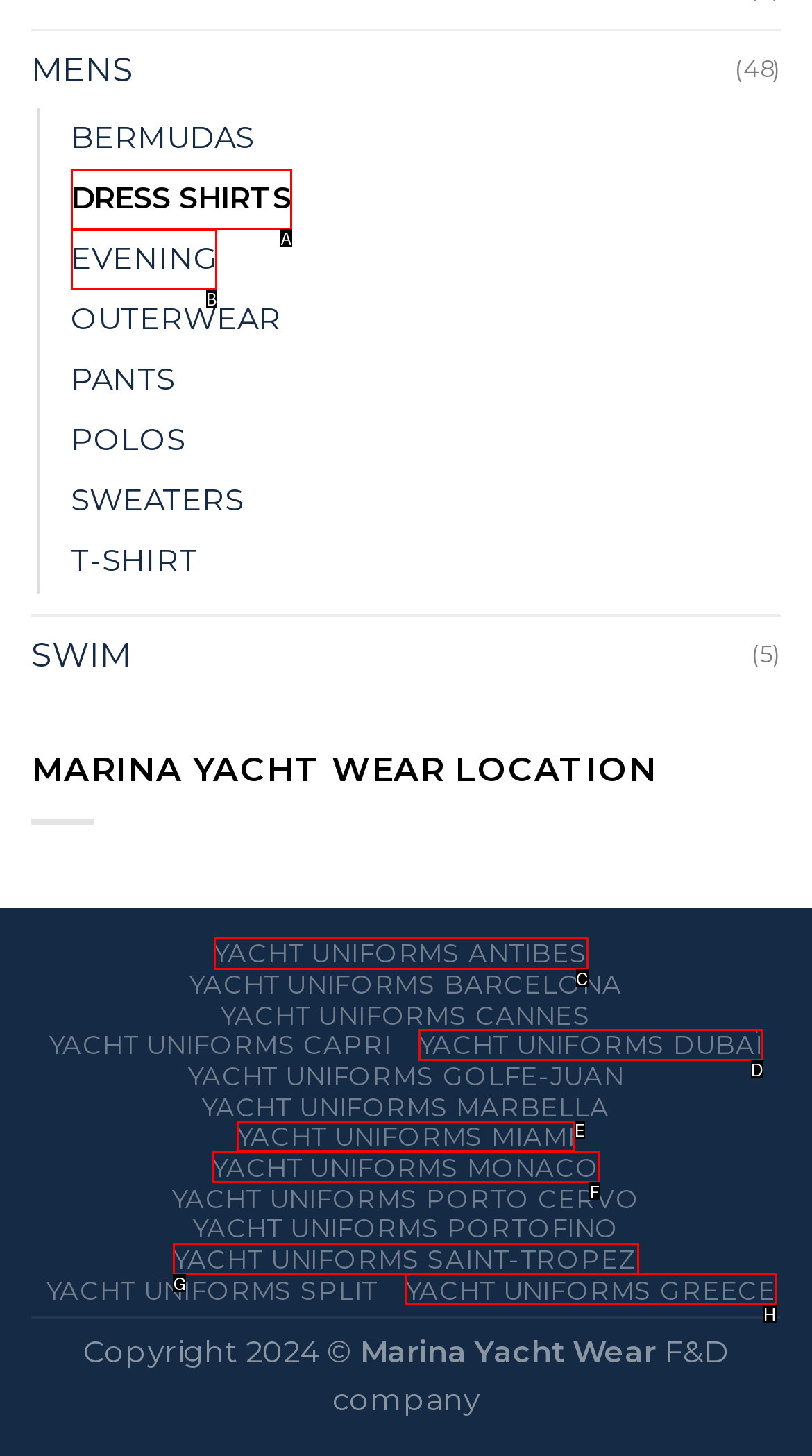From the available options, which lettered element should I click to complete this task: Select Green Beat Newsletter by EnviroCentre?

None